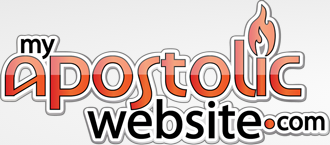What type of services does the platform provide?
Analyze the screenshot and provide a detailed answer to the question.

According to the caption, the platform provides web design and digital services that are tailored to the Apostolic community, indicating that it offers specialized online solutions for this specific group.